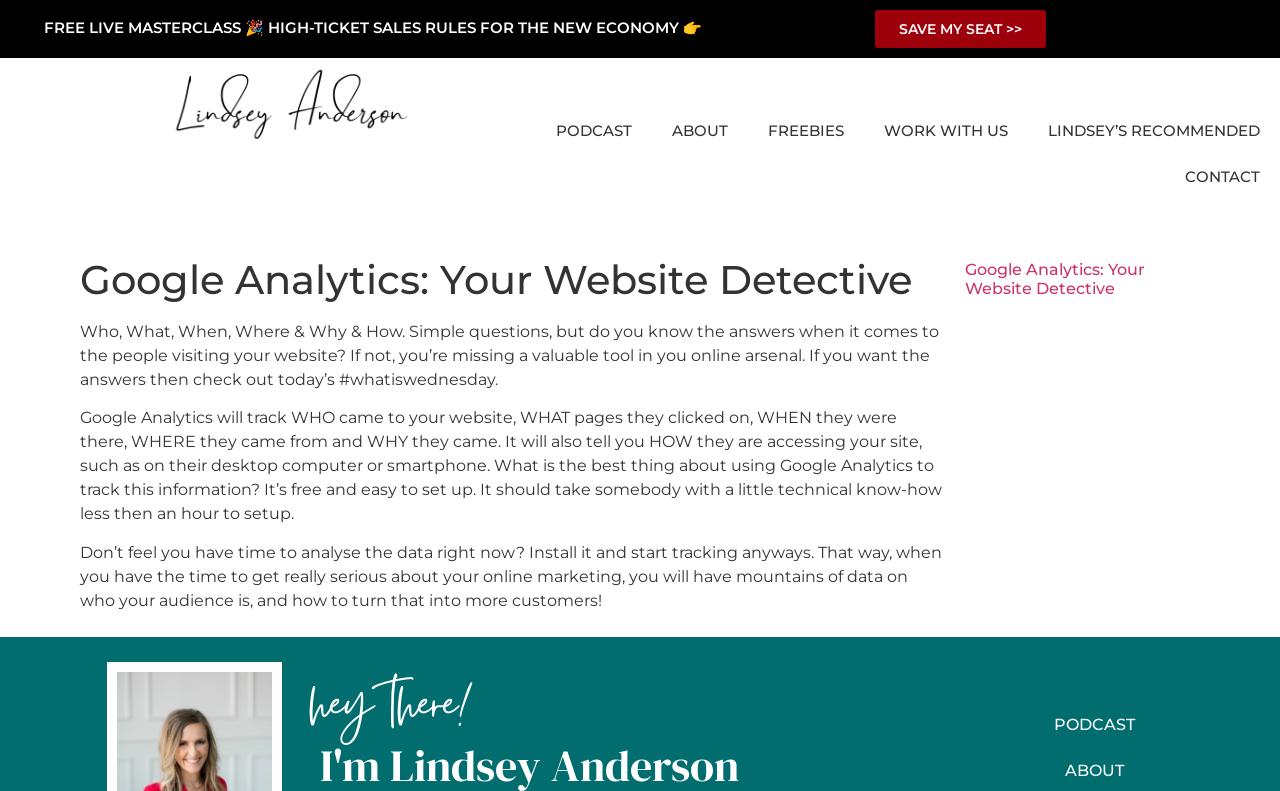What can Google Analytics track about website visitors?
Using the image, respond with a single word or phrase.

WHO, WHAT, WHEN, WHERE, WHY, HOW